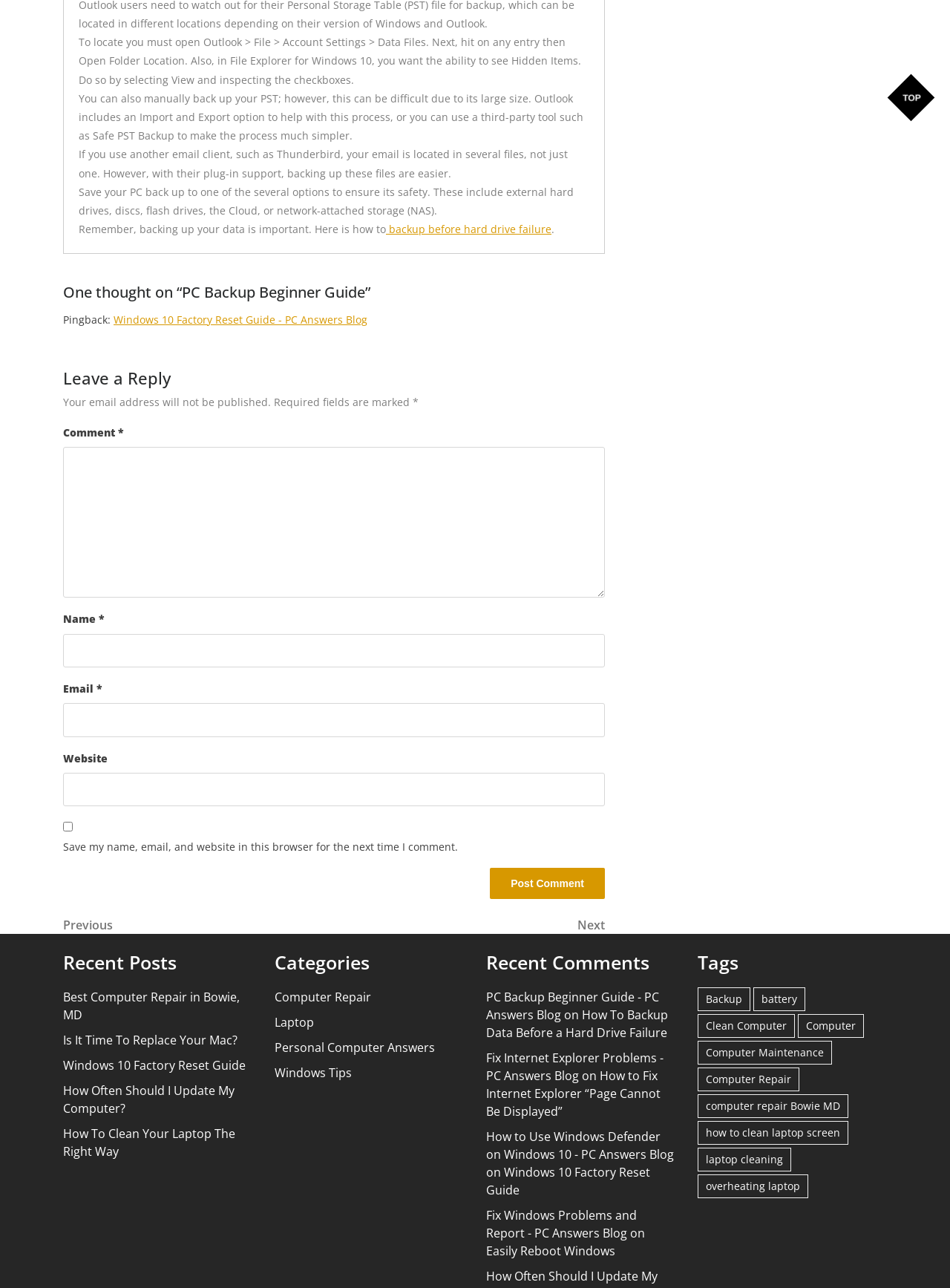What is the purpose of backing up PC data?
Using the information from the image, give a concise answer in one word or a short phrase.

To ensure safety